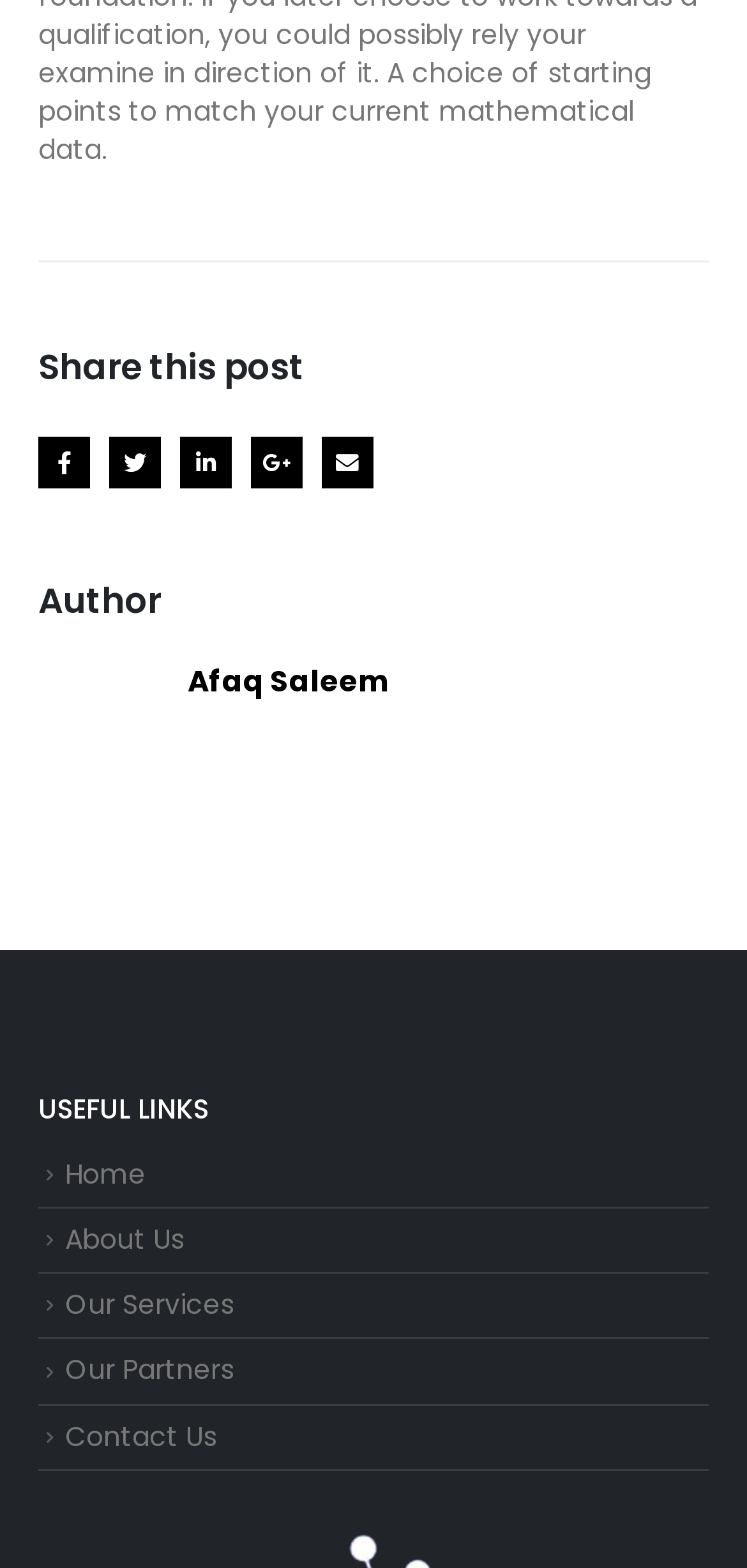Please mark the bounding box coordinates of the area that should be clicked to carry out the instruction: "Go to Home page".

[0.087, 0.736, 0.195, 0.761]